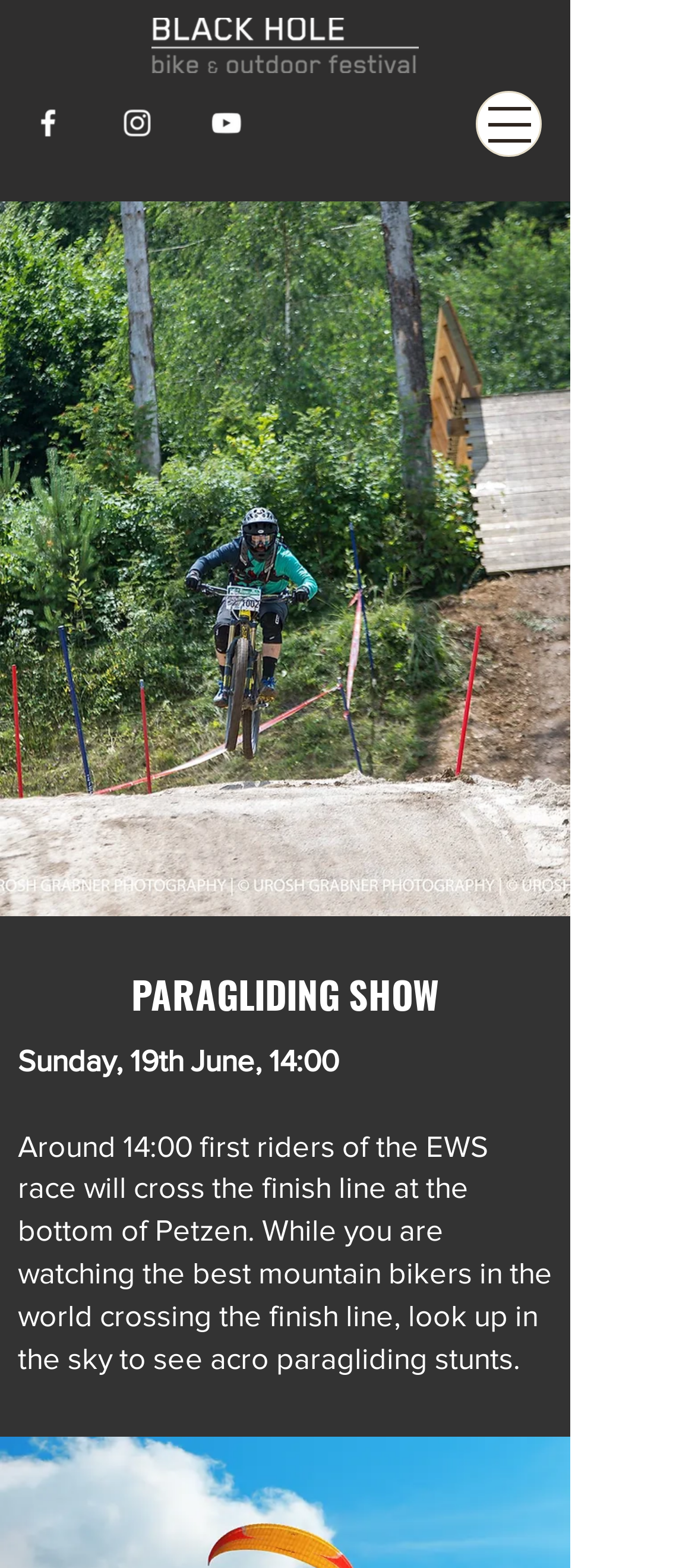From the screenshot, find the bounding box of the UI element matching this description: "aria-label="Open navigation menu"". Supply the bounding box coordinates in the form [left, top, right, bottom], each a float between 0 and 1.

[0.685, 0.058, 0.779, 0.1]